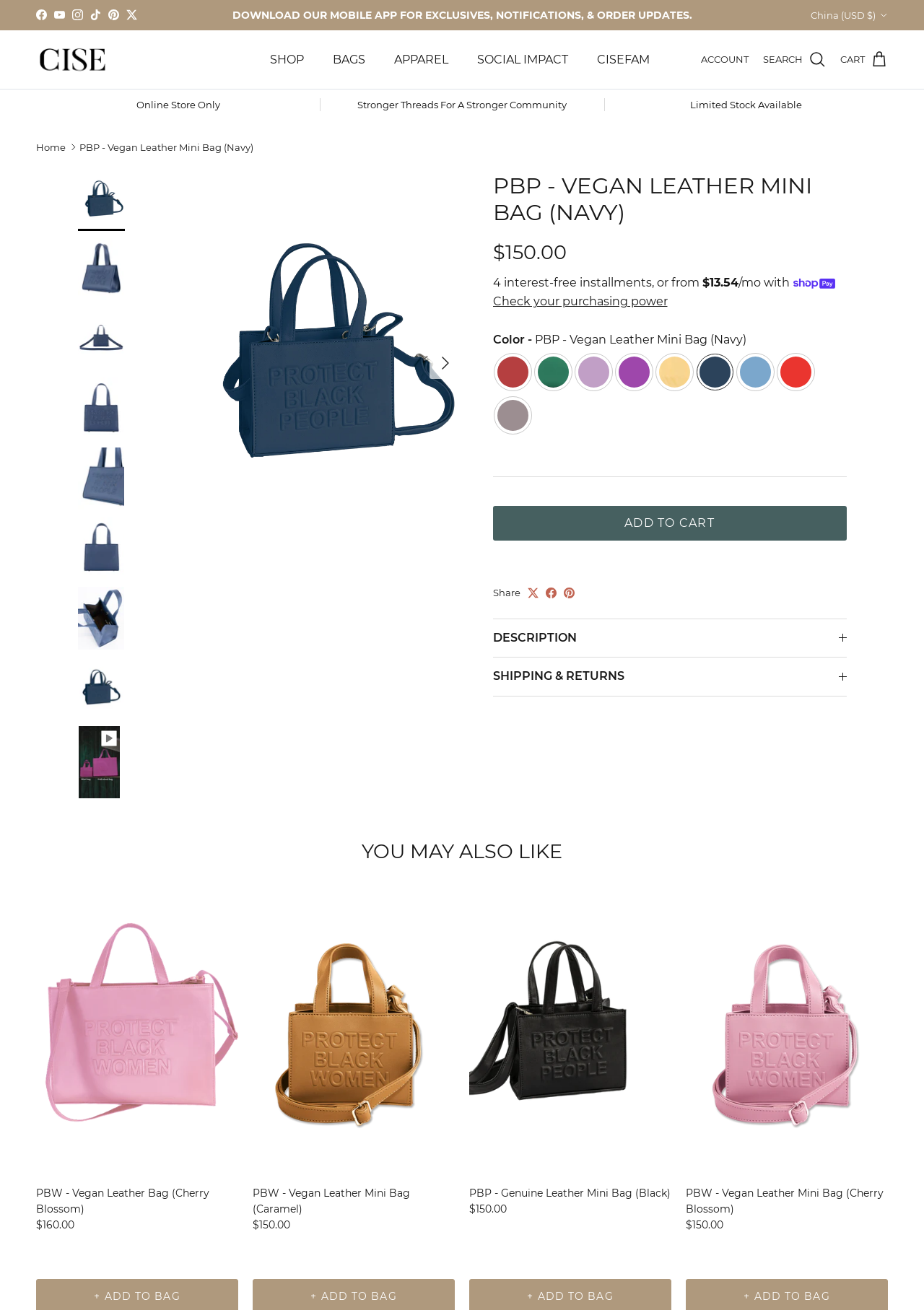Respond with a single word or phrase to the following question:
What is the price of the PBP Vegan Leather Mini Bag?

$150.00